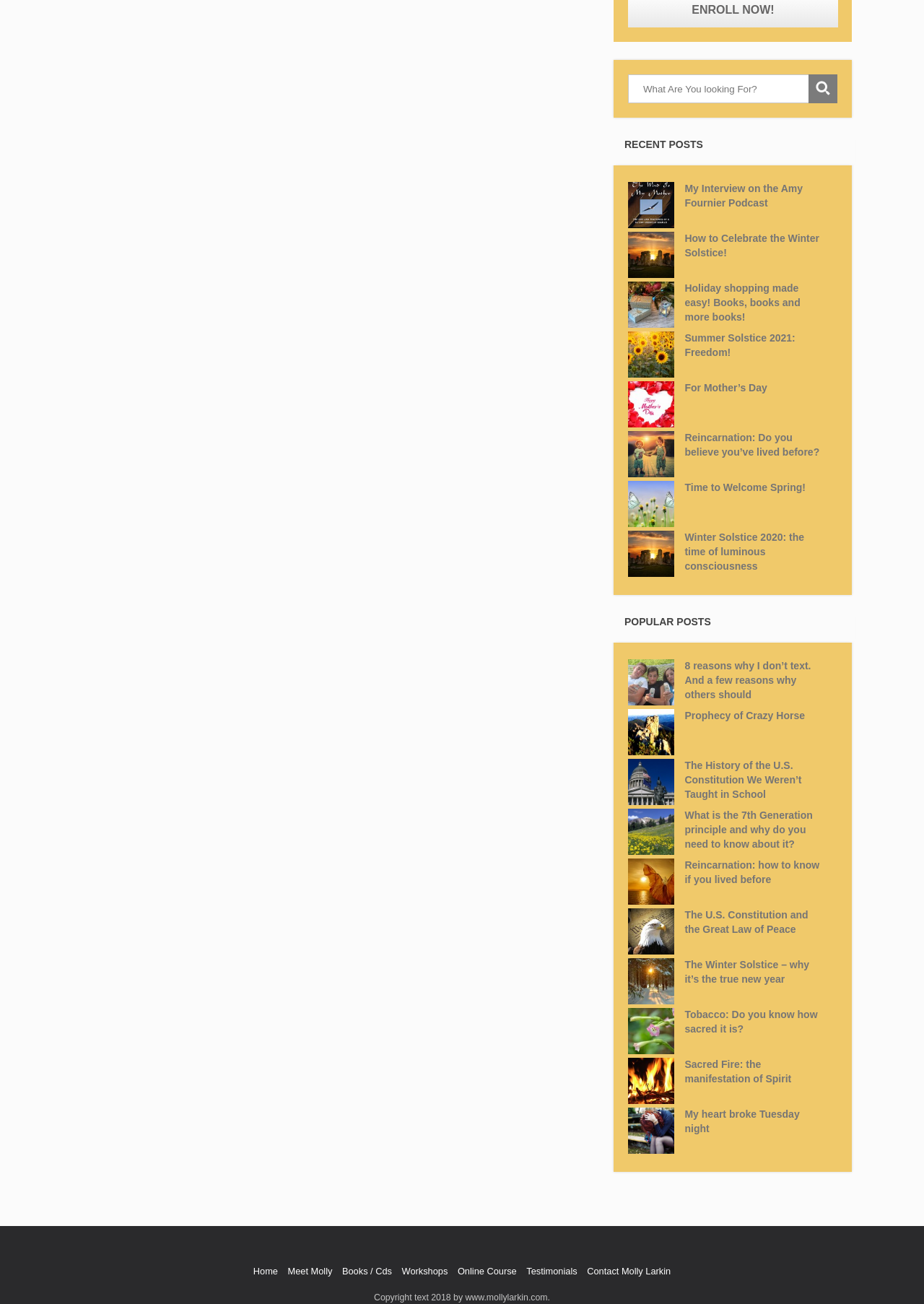Please provide the bounding box coordinates for the UI element as described: "Summer Solstice 2021: Freedom!". The coordinates must be four floats between 0 and 1, represented as [left, top, right, bottom].

[0.741, 0.254, 0.893, 0.276]